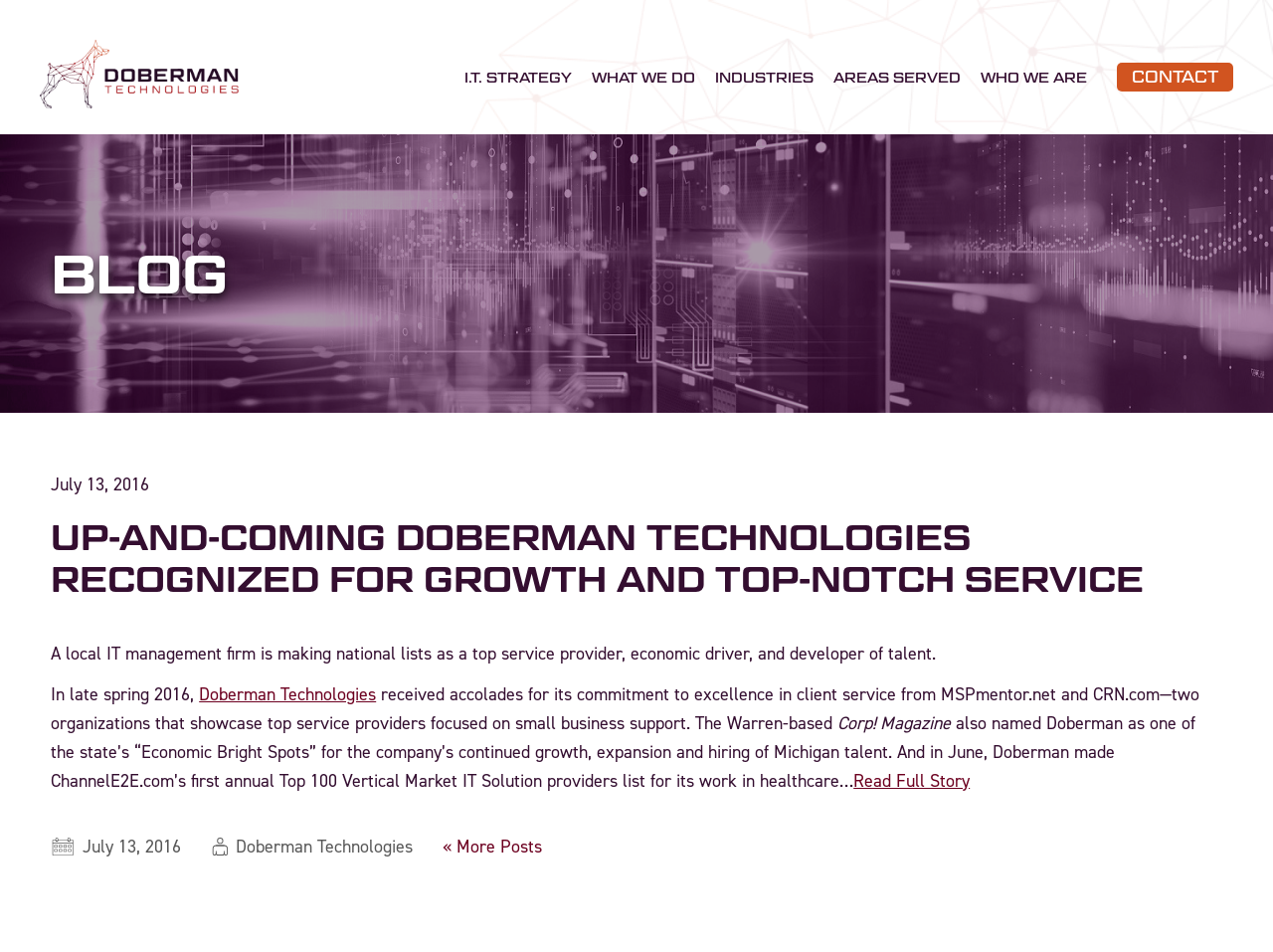Explain in detail what you observe on this webpage.

The webpage is about Doberman Technologies, a local IT management firm, and its recognition as a top service provider, economic driver, and developer of talent. 

At the top left of the page, there is a logo of Doberman Technologies, which is an image linked to the company's website. Next to the logo, there is a navigation menu with links to different sections of the website, including "I.T. STRATEGY", "WHAT WE DO", "INDUSTRIES", "AREAS SERVED", and "WHO WE ARE". 

On the top right, there is a "CONTACT" link. Below the navigation menu, there is a large background image that spans the entire width of the page. 

The main content of the page is divided into two sections. The first section is a blog post with a heading "UP-AND-COMING DOBERMAN TECHNOLOGIES RECOGNIZED FOR GROWTH AND TOP-NOTCH SERVICE". The post is dated July 13, 2016, and it describes the company's recognition as a top service provider by MSPmentor.net and CRN.com, as well as its growth and expansion in Michigan. 

The post also mentions Corp! Magazine naming Doberman as one of the state's "Economic Bright Spots" and its inclusion in ChannelE2E.com's Top 100 Vertical Market IT Solution providers list. There is a "Read Full Story" link at the end of the post. 

Below the blog post, there is a section with three small images and some text, including the date "July 13, 2016" and the company name "Doberman Technologies". There is also a "« More Posts" link, suggesting that there are more blog posts available.